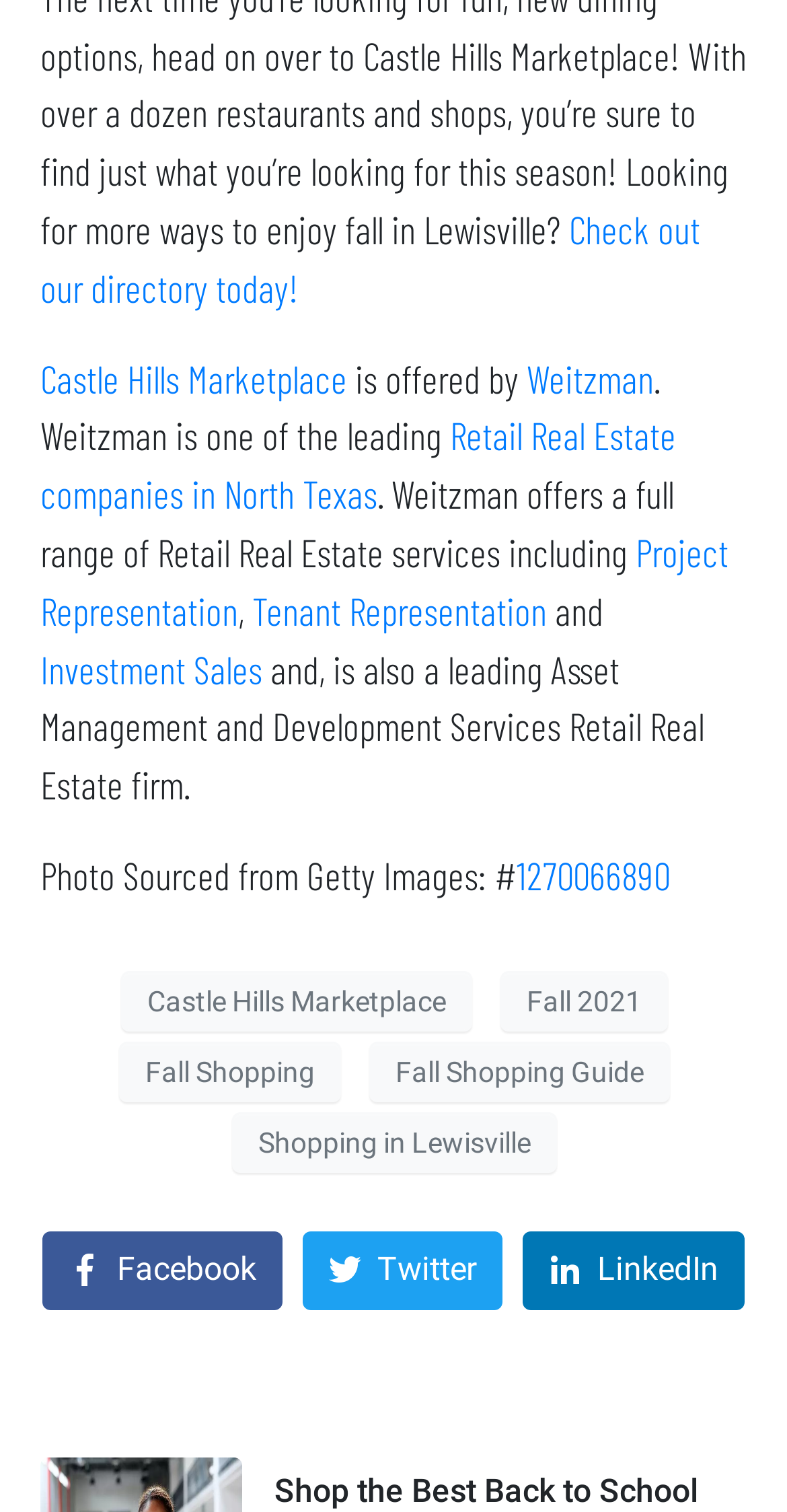Locate the bounding box of the UI element based on this description: "Check out our directory today!". Provide four float numbers between 0 and 1 as [left, top, right, bottom].

[0.051, 0.136, 0.89, 0.205]